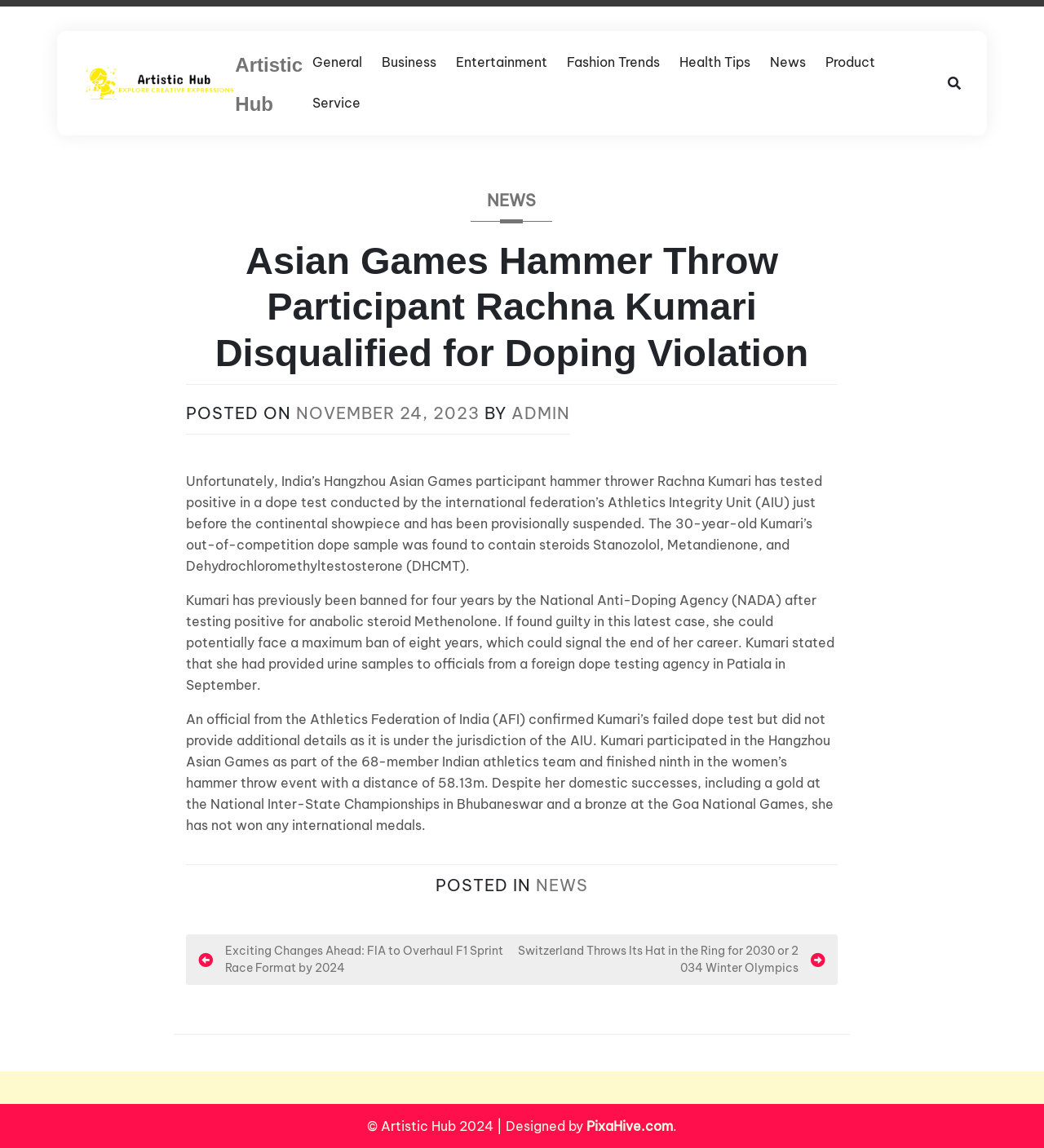Explain the webpage in detail, including its primary components.

The webpage is an article from Artistic Hub, a news website, with a focus on a specific news story. At the top, there is a logo and a navigation menu with various categories such as General, Business, Entertainment, and more. 

Below the navigation menu, the main content area begins, featuring an article about Rachna Kumari, an Indian hammer thrower who has been disqualified from the Asian Games due to a doping violation. The article's title is prominently displayed, along with the date of posting and the author's name.

The article itself is divided into several paragraphs, providing details about Rachna Kumari's doping violation, her previous ban, and her performance in the Asian Games. The text is accompanied by no images.

At the bottom of the article, there is a footer section with a link to the news category and a post navigation section, which allows users to navigate to other related articles. The footer section also features a copyright notice and a credit for the website's design.

Overall, the webpage is a straightforward news article with a clear structure and minimal visual elements.